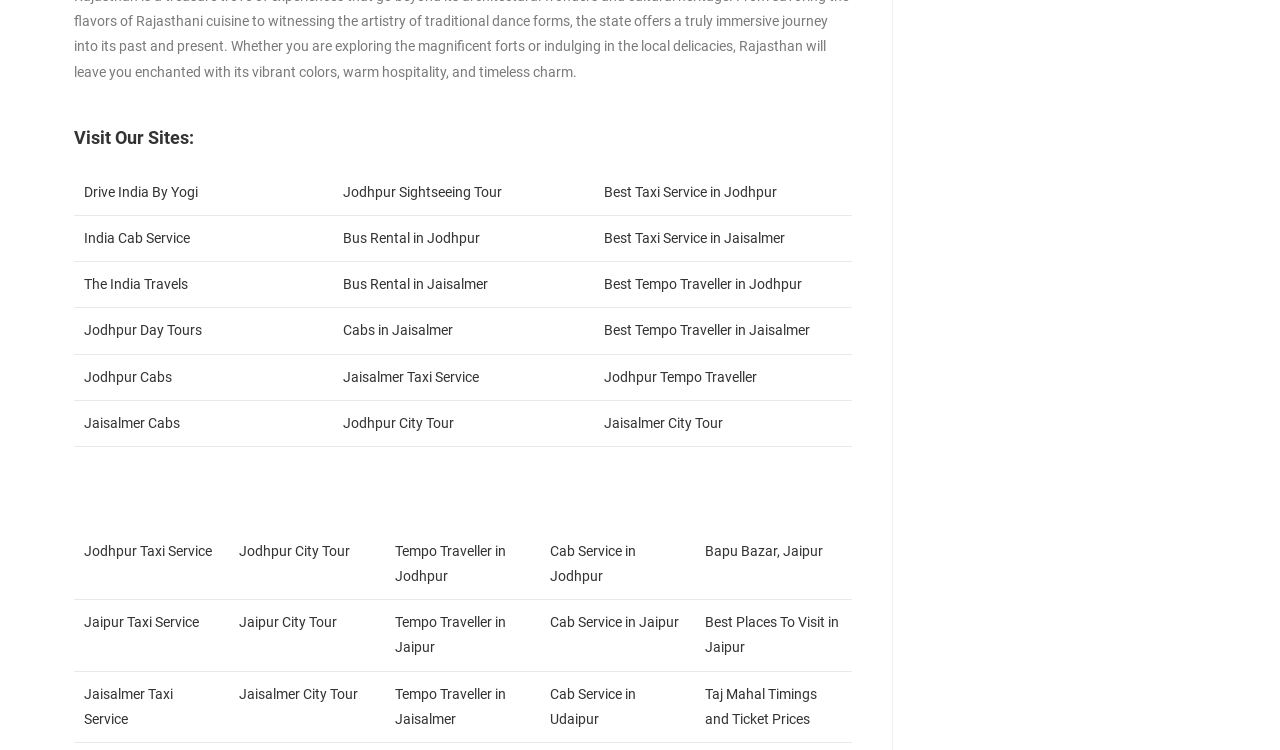Pinpoint the bounding box coordinates of the element to be clicked to execute the instruction: "Discover Bus Rental in Jodhpur".

[0.268, 0.307, 0.375, 0.328]